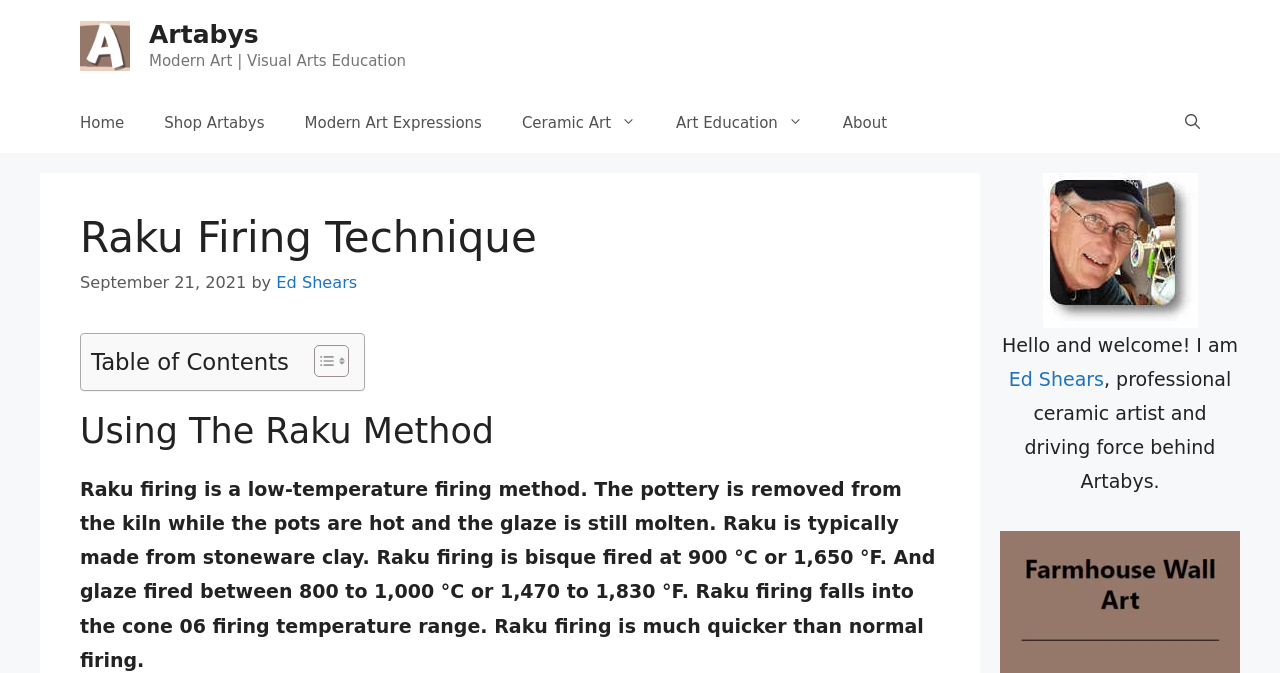Given the element description: "Ed Shears", predict the bounding box coordinates of the UI element it refers to, using four float numbers between 0 and 1, i.e., [left, top, right, bottom].

[0.216, 0.406, 0.279, 0.434]